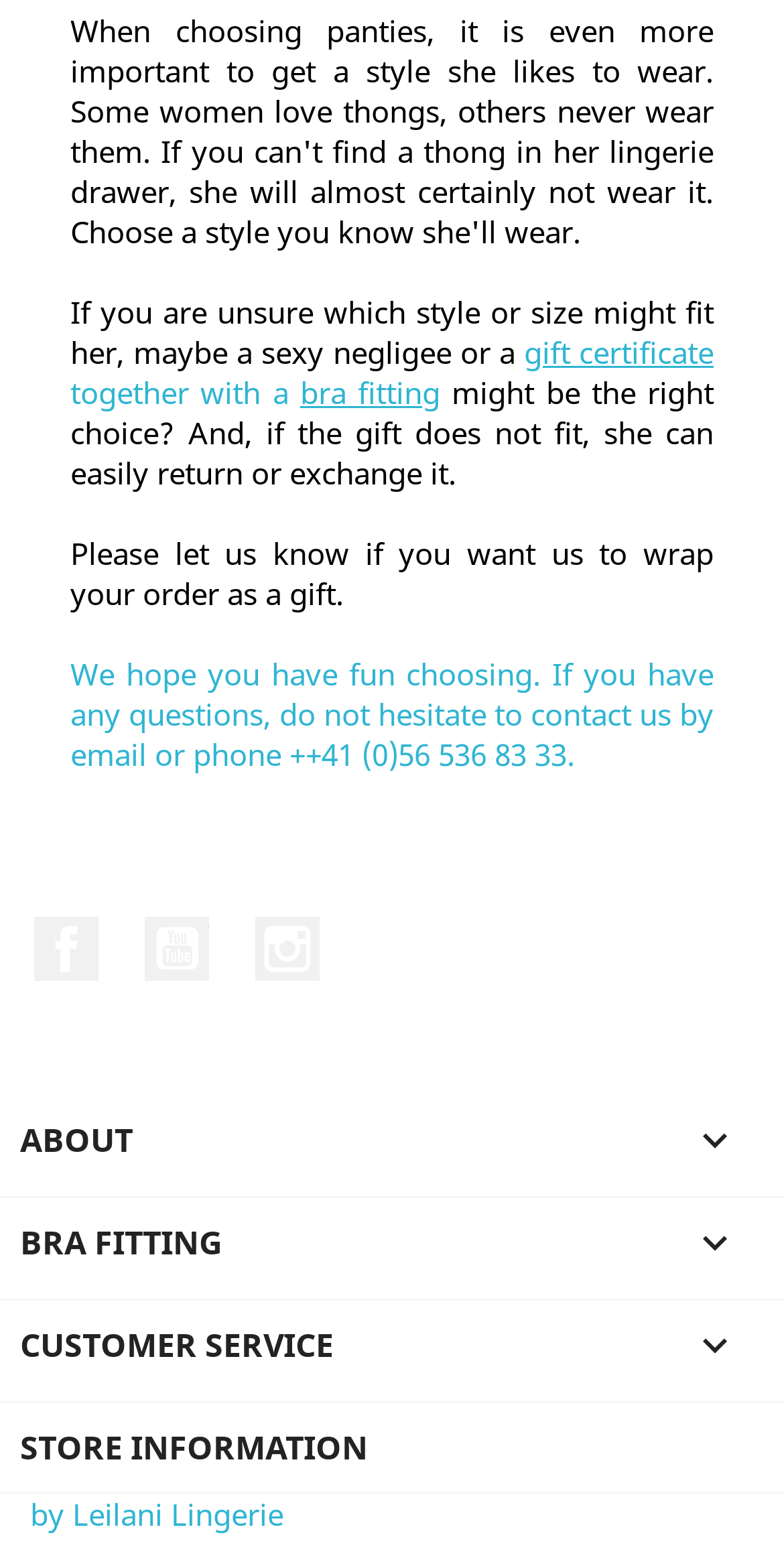Determine the bounding box coordinates of the UI element described by: "gift certificate".

[0.668, 0.212, 0.91, 0.238]